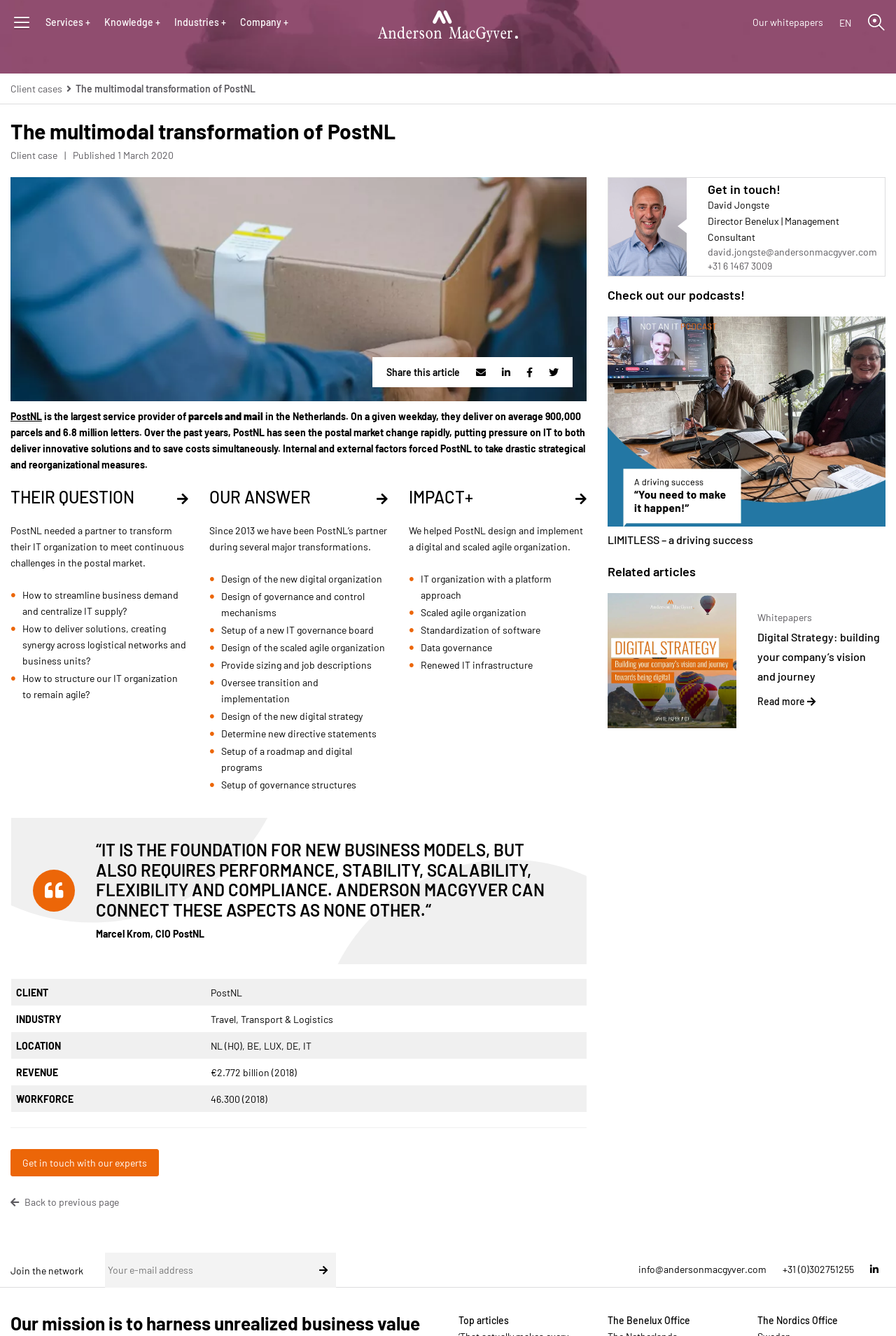Create a full and detailed caption for the entire webpage.

The webpage is about the multimodal transformation of PostNL, a Dutch service provider of parcels and mail. At the top, there are four navigation links: "Services +", "Knowledge +", "Industries +", and "Company +". Below these links, there is a logo and a link to "Our whitepapers". On the top-right corner, there is a language selection dropdown with "EN" as the current option.

The main content of the page is divided into sections. The first section has a heading "The multimodal transformation of PostNL" and a brief description of PostNL's services. Below this, there are three links to share the article on social media platforms.

The next section is titled "THEIR QUESTION" and describes the challenges faced by PostNL in the postal market. This is followed by "OUR ANSWER", which outlines the solutions provided by Anderson MacGyver, a consulting firm. The solutions include designing a new digital organization, setting up governance and control mechanisms, and implementing a scaled agile organization.

The "IMPACT+" section highlights the results of Anderson MacGyver's solutions, including the design and implementation of a digital and scaled agile organization, standardization of software, and data governance.

There is a quote from Marcel Krom, CIO of PostNL, praising Anderson MacGyver's work. Below this, there are two images and a table with information about PostNL, including its industry, location, revenue, and workforce.

At the bottom of the page, there is a call-to-action link to get in touch with experts, followed by a link to go back to the previous page. On the right side, there is a section with contact information for David Jongste, a director at Anderson MacGyver.